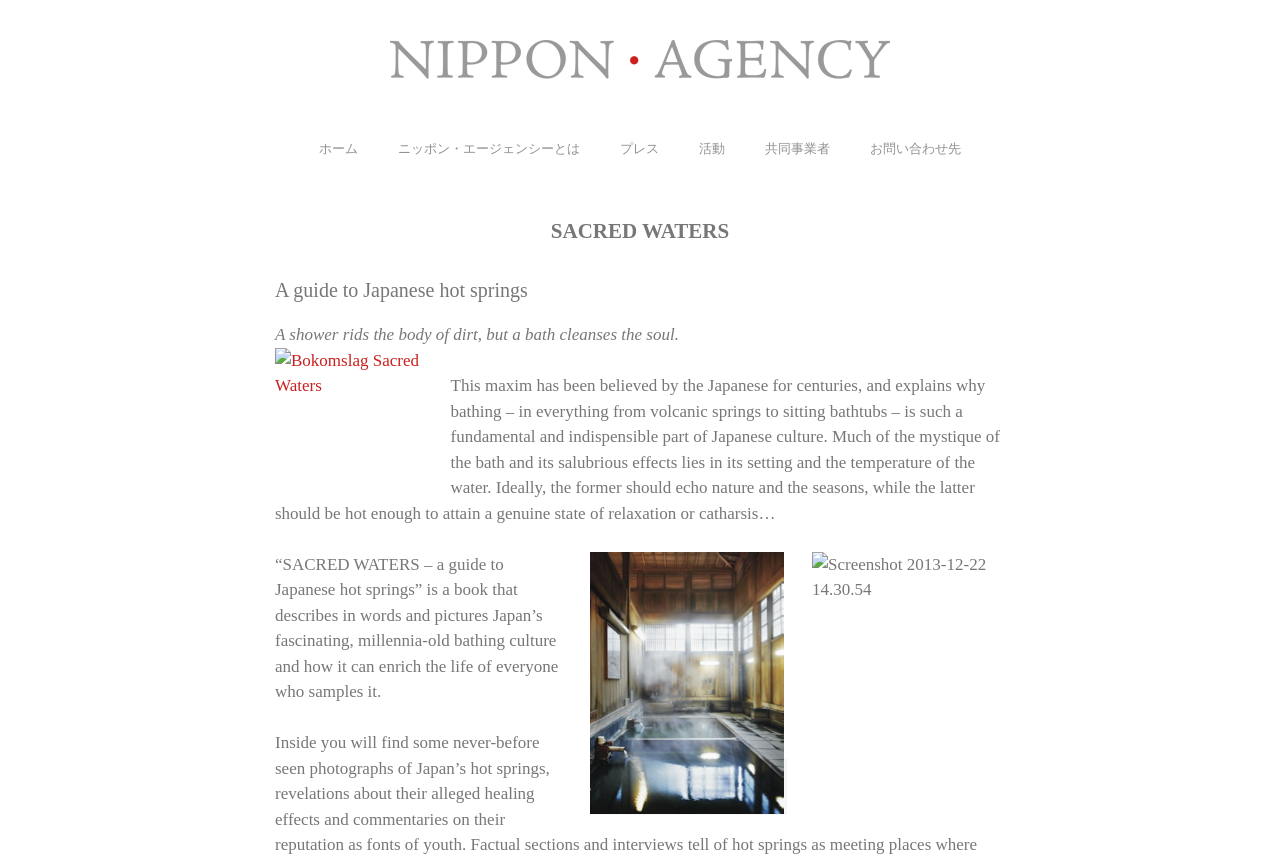Using the provided description: "プレス", find the bounding box coordinates of the corresponding UI element. The output should be four float numbers between 0 and 1, in the format [left, top, right, bottom].

[0.469, 0.139, 0.53, 0.209]